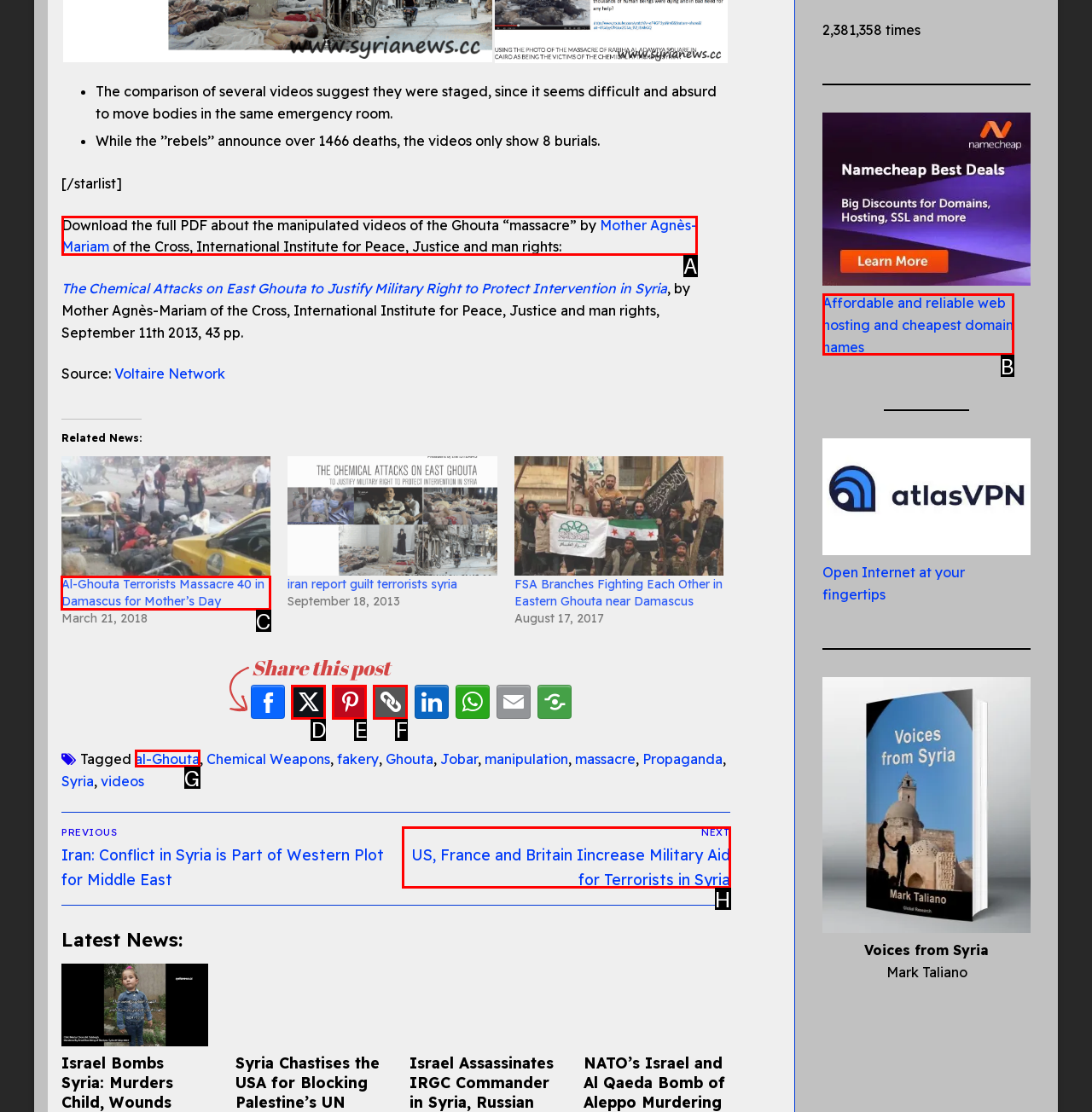Determine the letter of the element you should click to carry out the task: View the related news: Al-Ghouta Terrorists Massacre 40 in Damascus for Mother’s Day
Answer with the letter from the given choices.

C